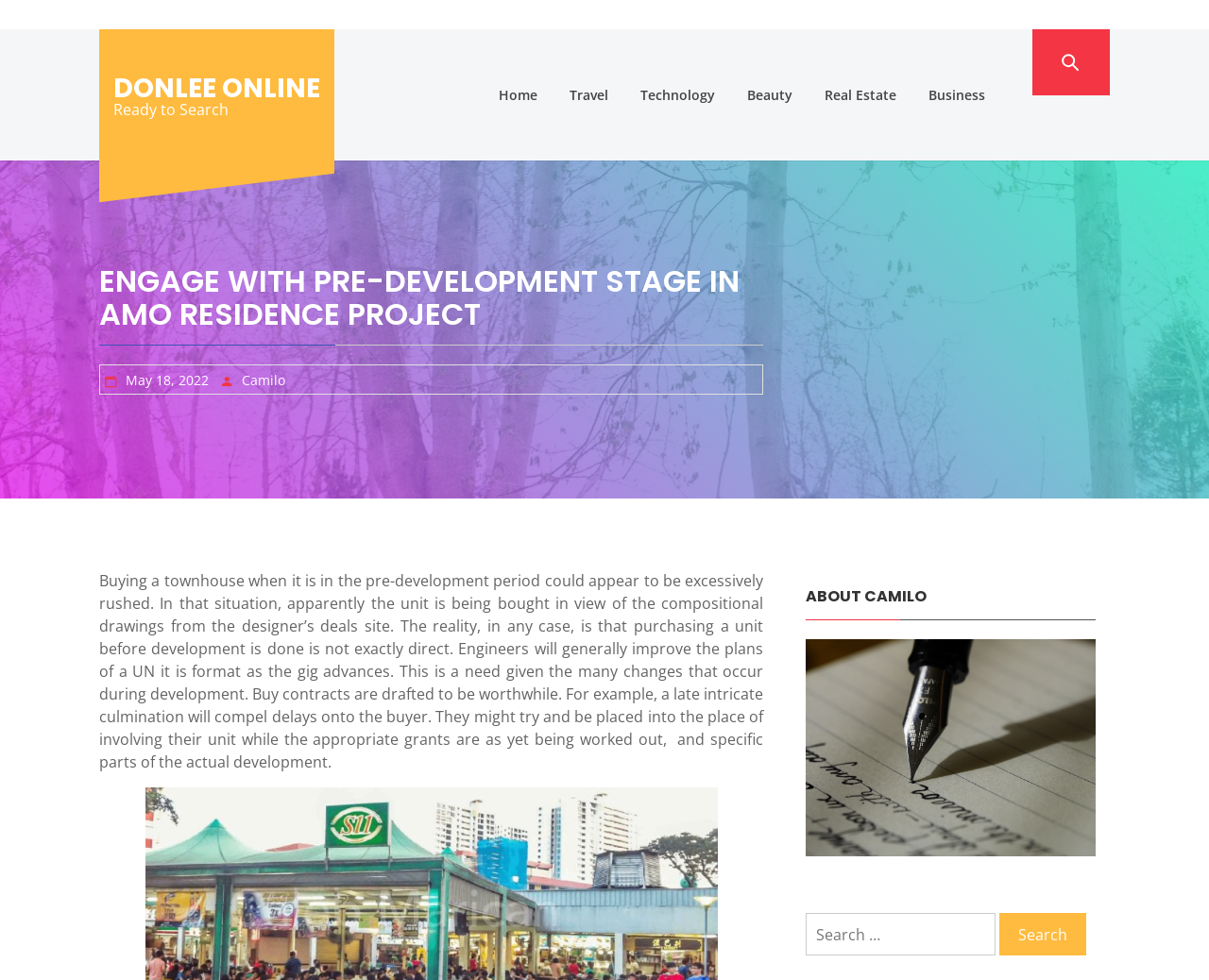Respond to the question below with a single word or phrase: What is the purpose of buying a townhouse in the pre-development period?

Not exactly direct